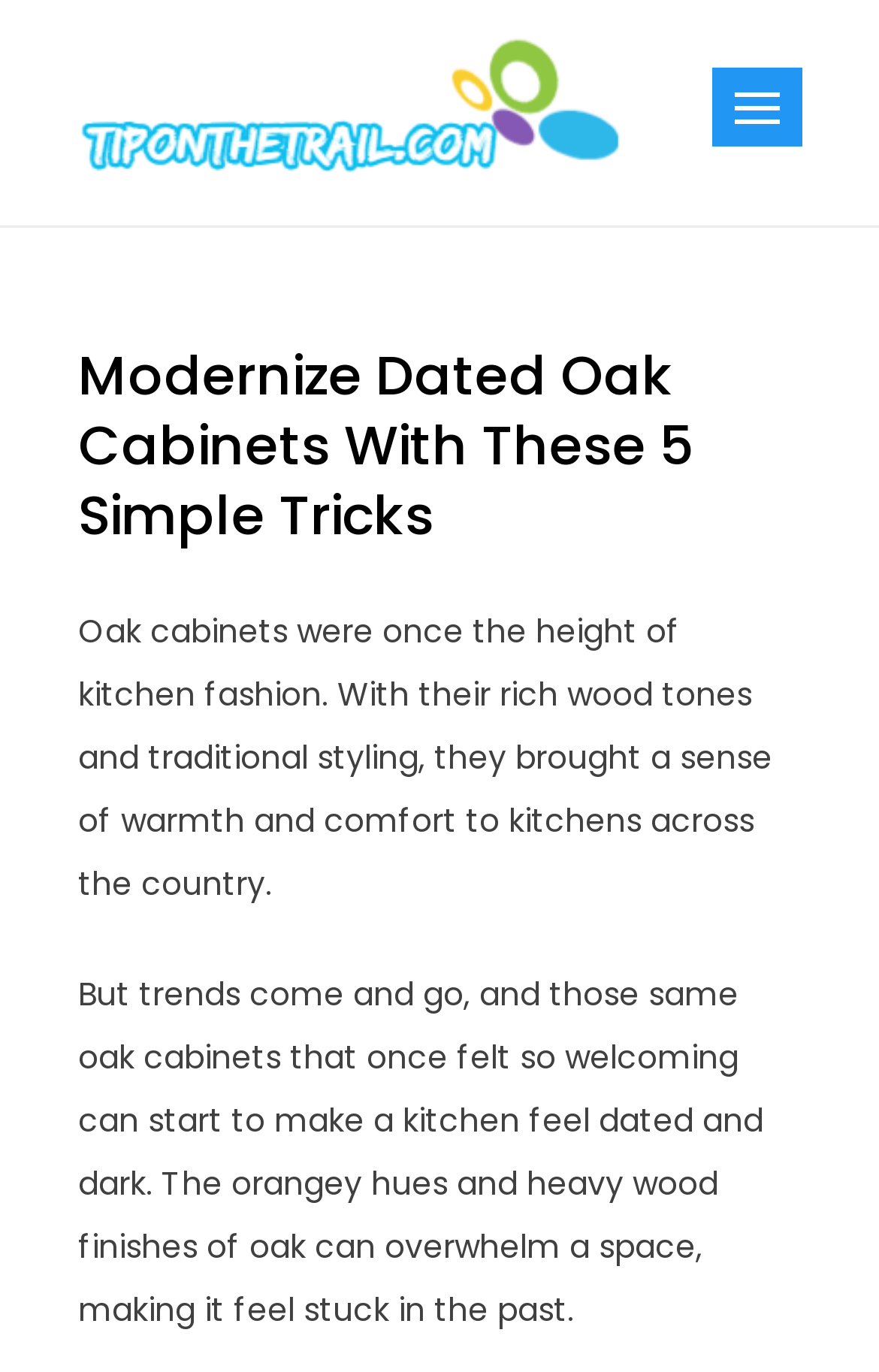What is the color of the wood tones mentioned?
Look at the image and answer with only one word or phrase.

Orangey